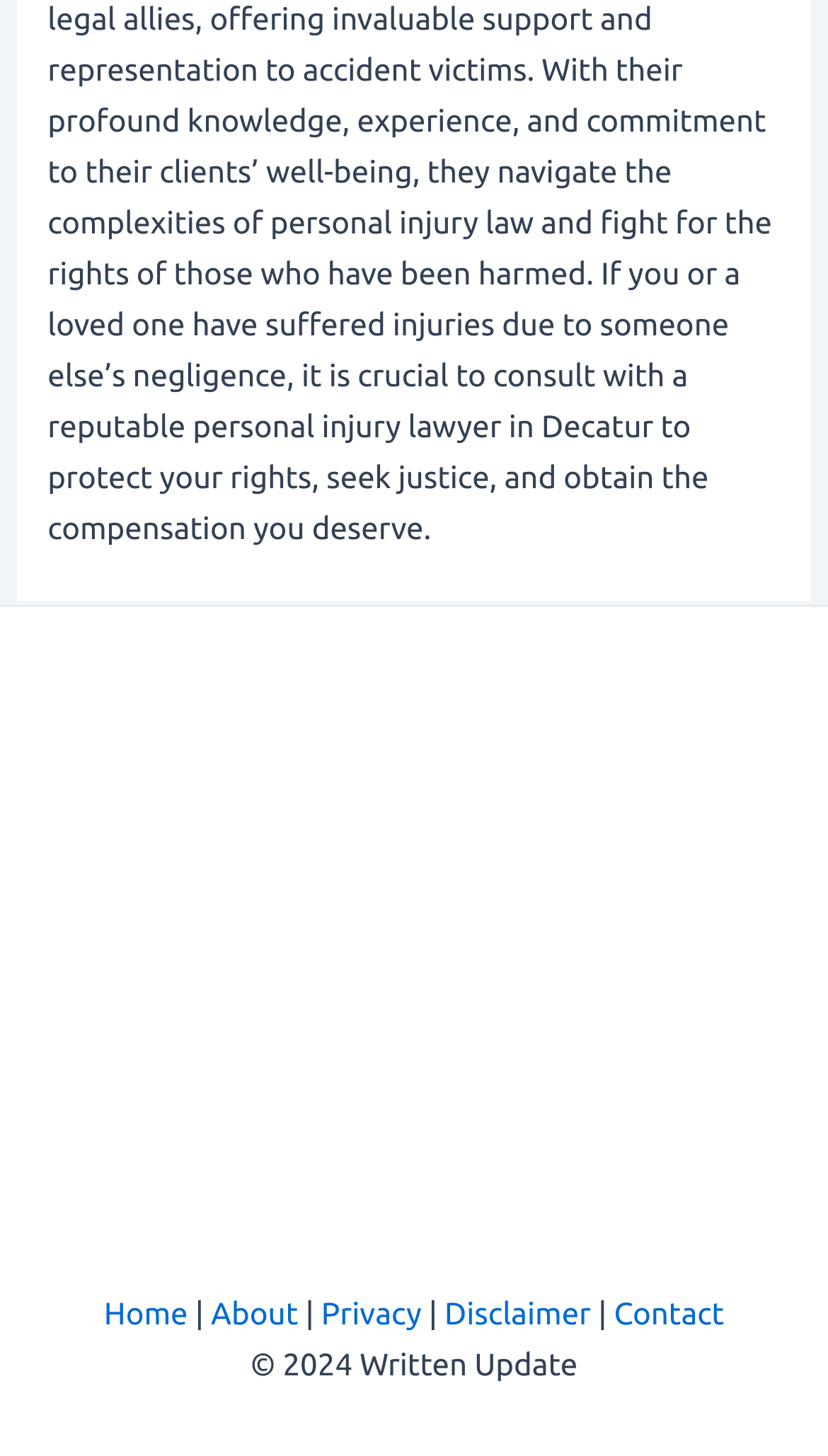Reply to the question with a single word or phrase:
What is the first menu item?

Home